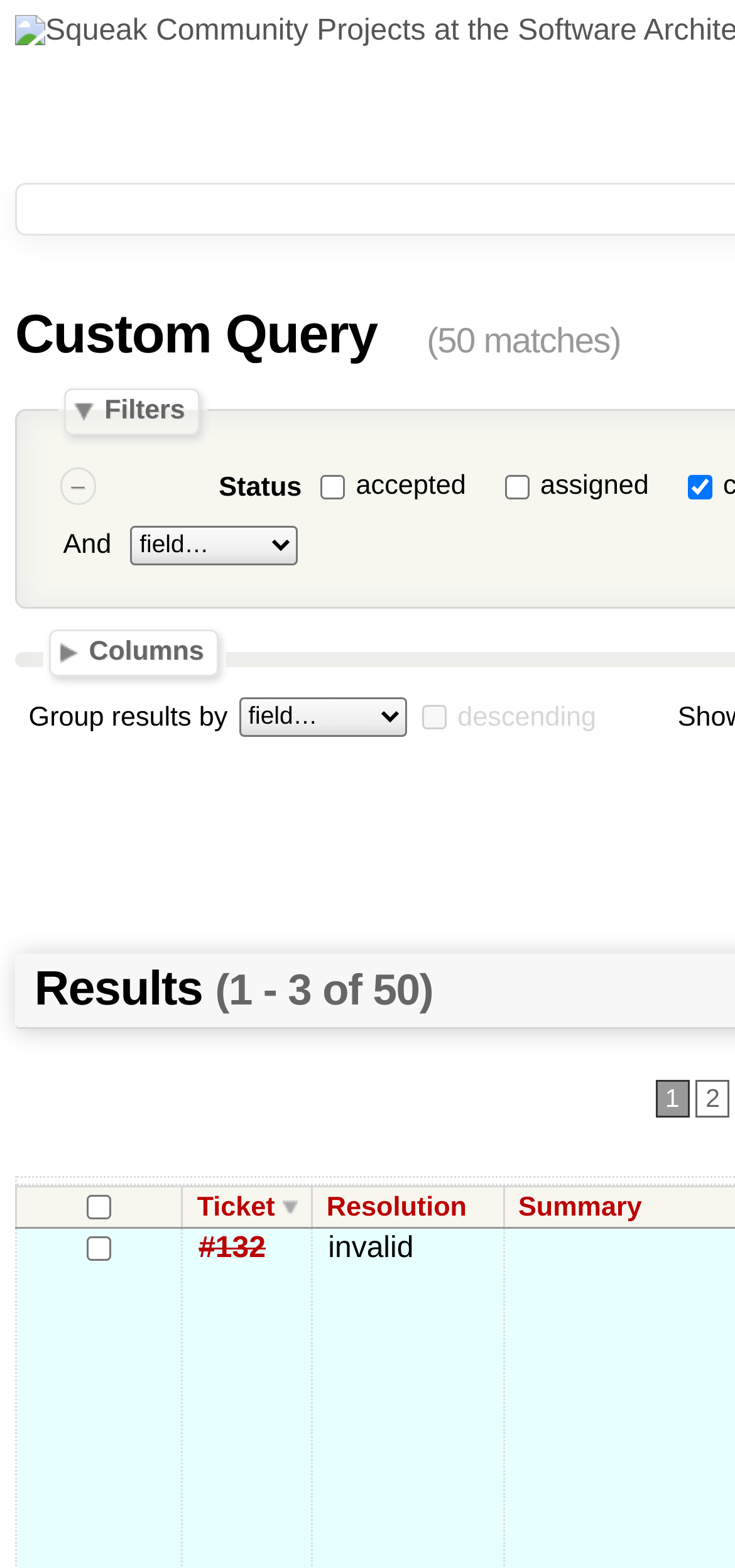Determine the bounding box coordinates of the clickable region to follow the instruction: "Select a column".

[0.067, 0.401, 0.298, 0.431]